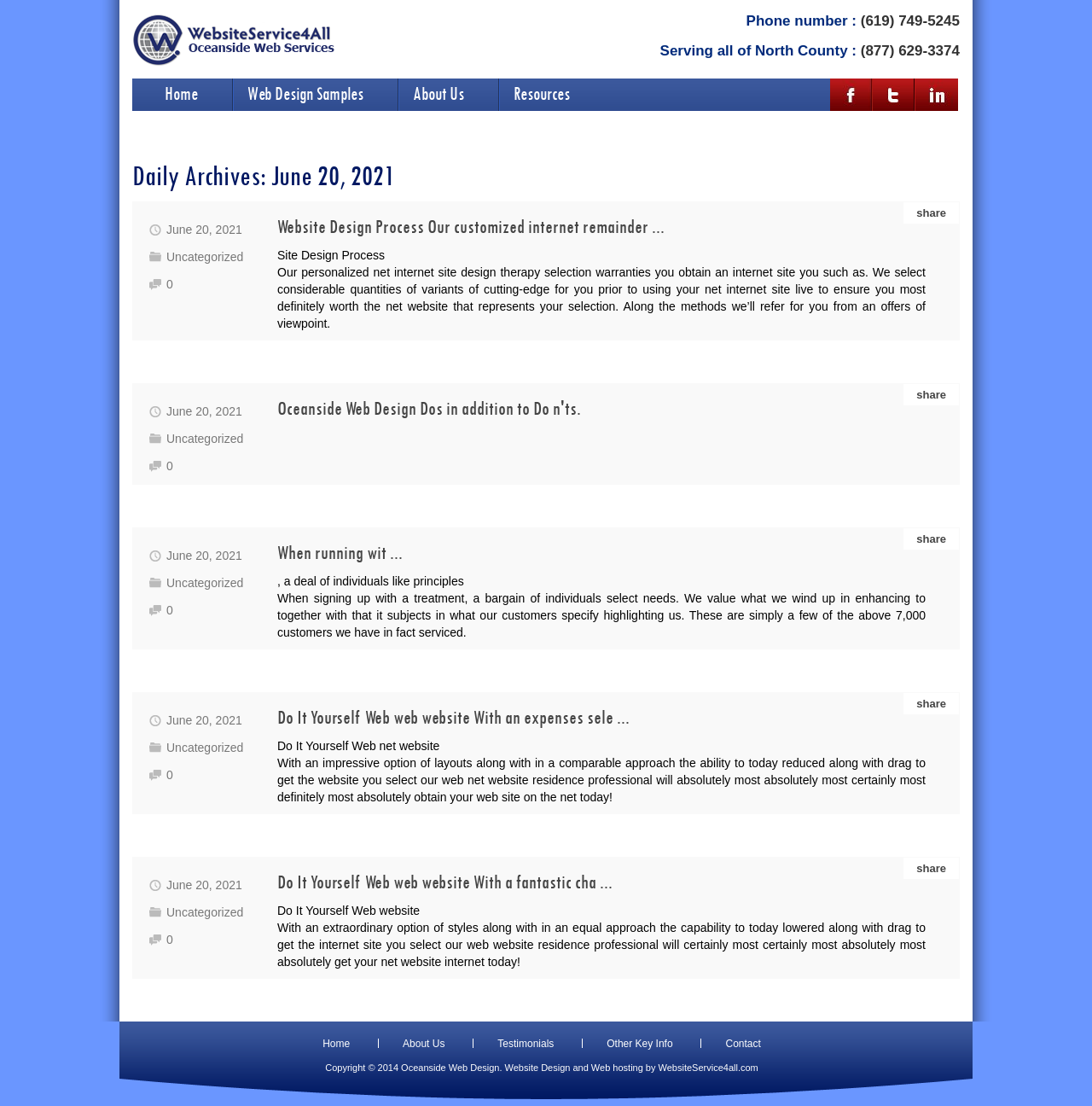Find the bounding box coordinates for the element that must be clicked to complete the instruction: "Go to Home page". The coordinates should be four float numbers between 0 and 1, indicated as [left, top, right, bottom].

[0.137, 0.071, 0.197, 0.1]